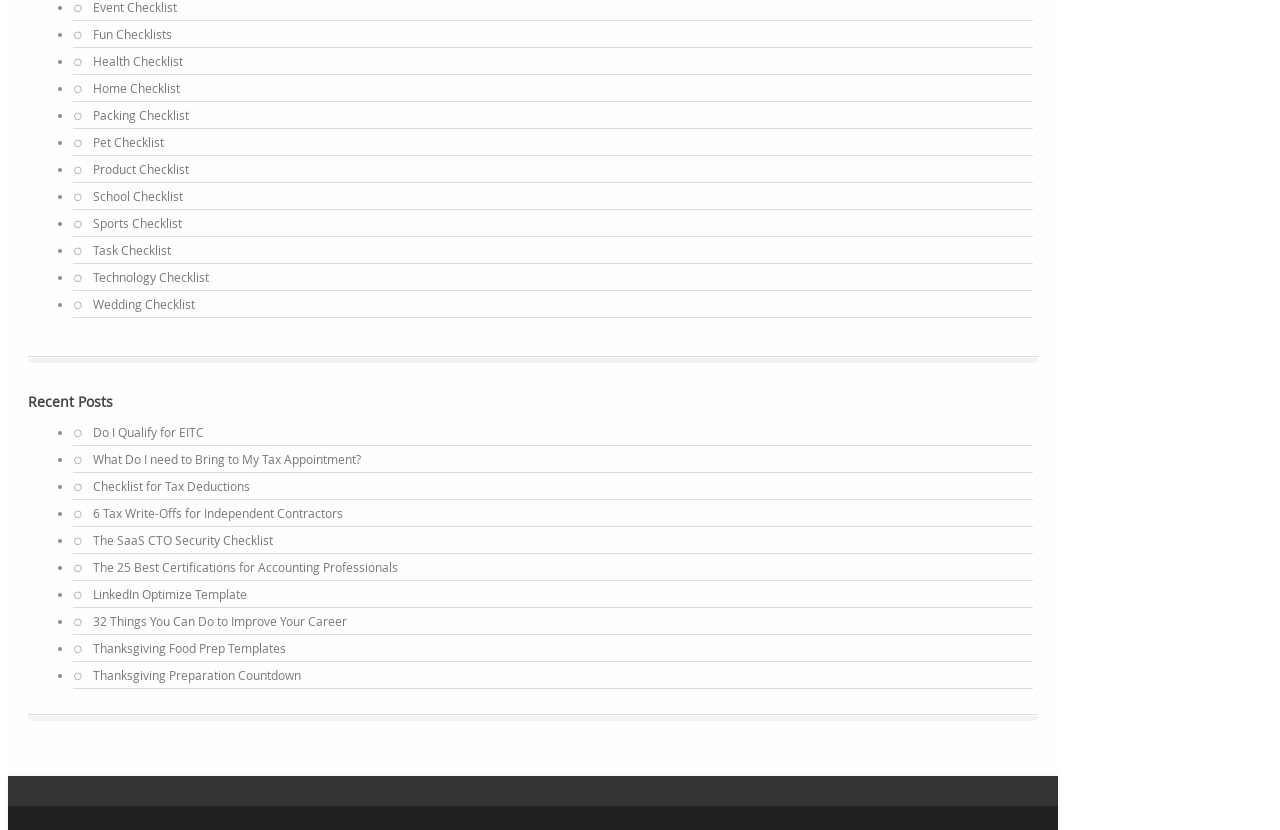Answer the question below with a single word or a brief phrase: 
What type of checklist is 'Fun Checklists'?

Fun